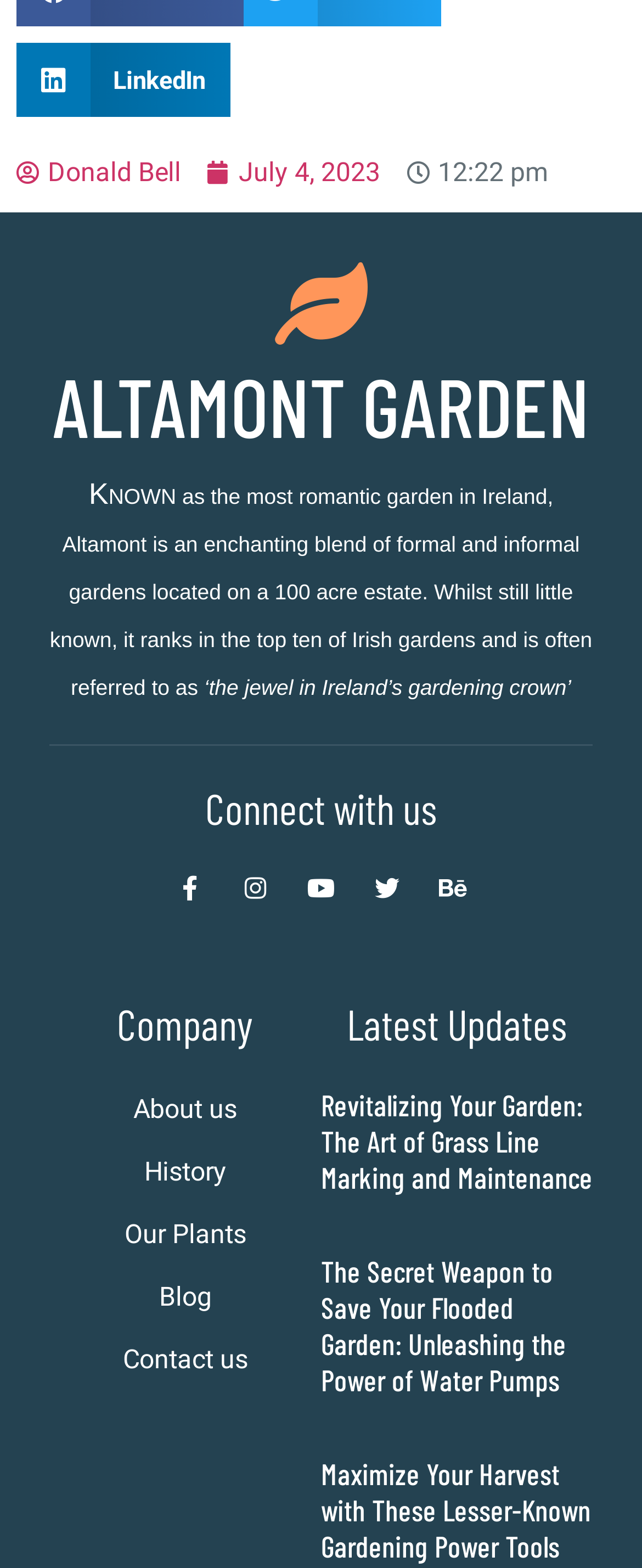Locate the bounding box coordinates of the area you need to click to fulfill this instruction: 'Visit Donald Bell's page'. The coordinates must be in the form of four float numbers ranging from 0 to 1: [left, top, right, bottom].

[0.026, 0.096, 0.282, 0.125]